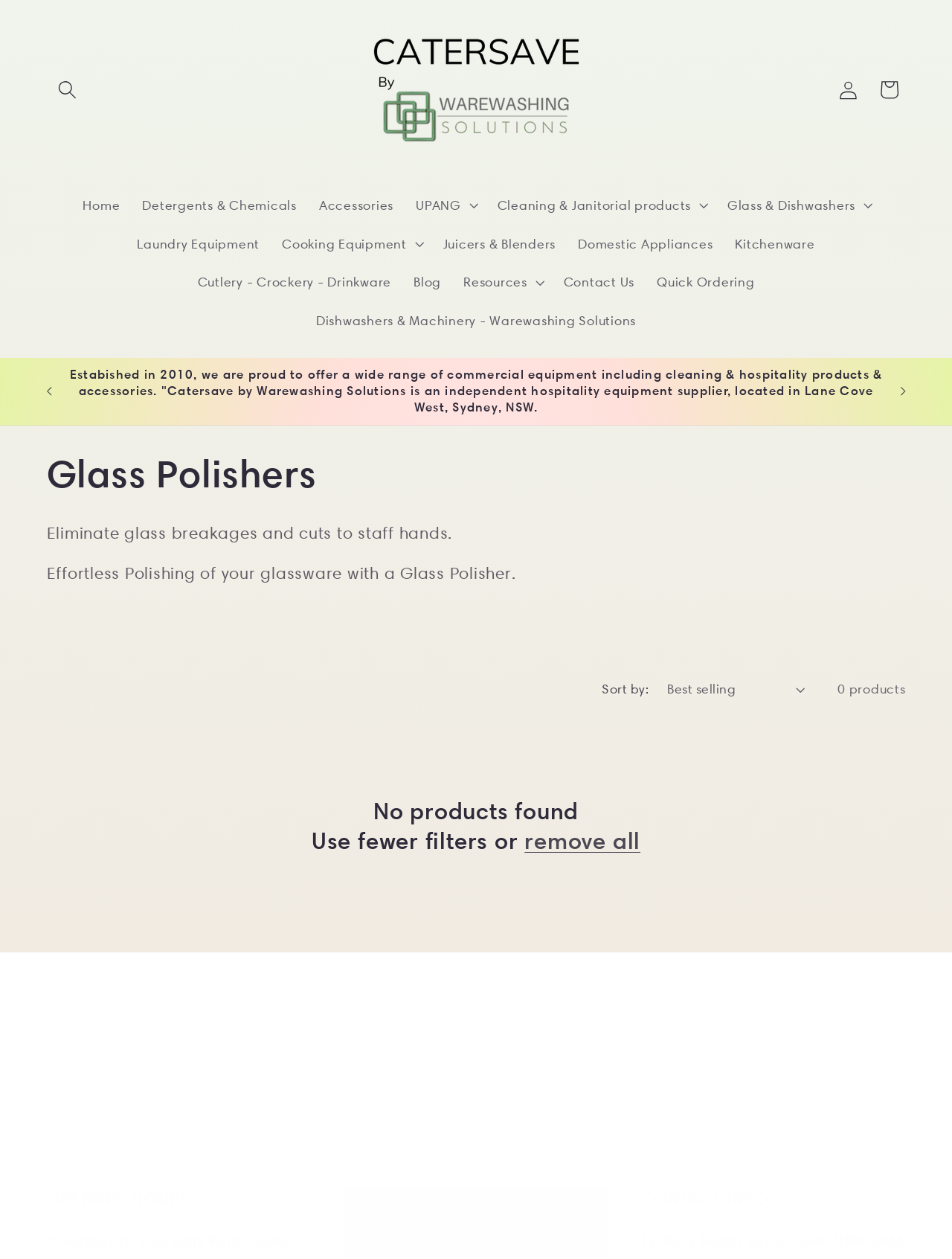Please locate the bounding box coordinates of the region I need to click to follow this instruction: "View Laundry Equipment".

[0.132, 0.178, 0.284, 0.209]